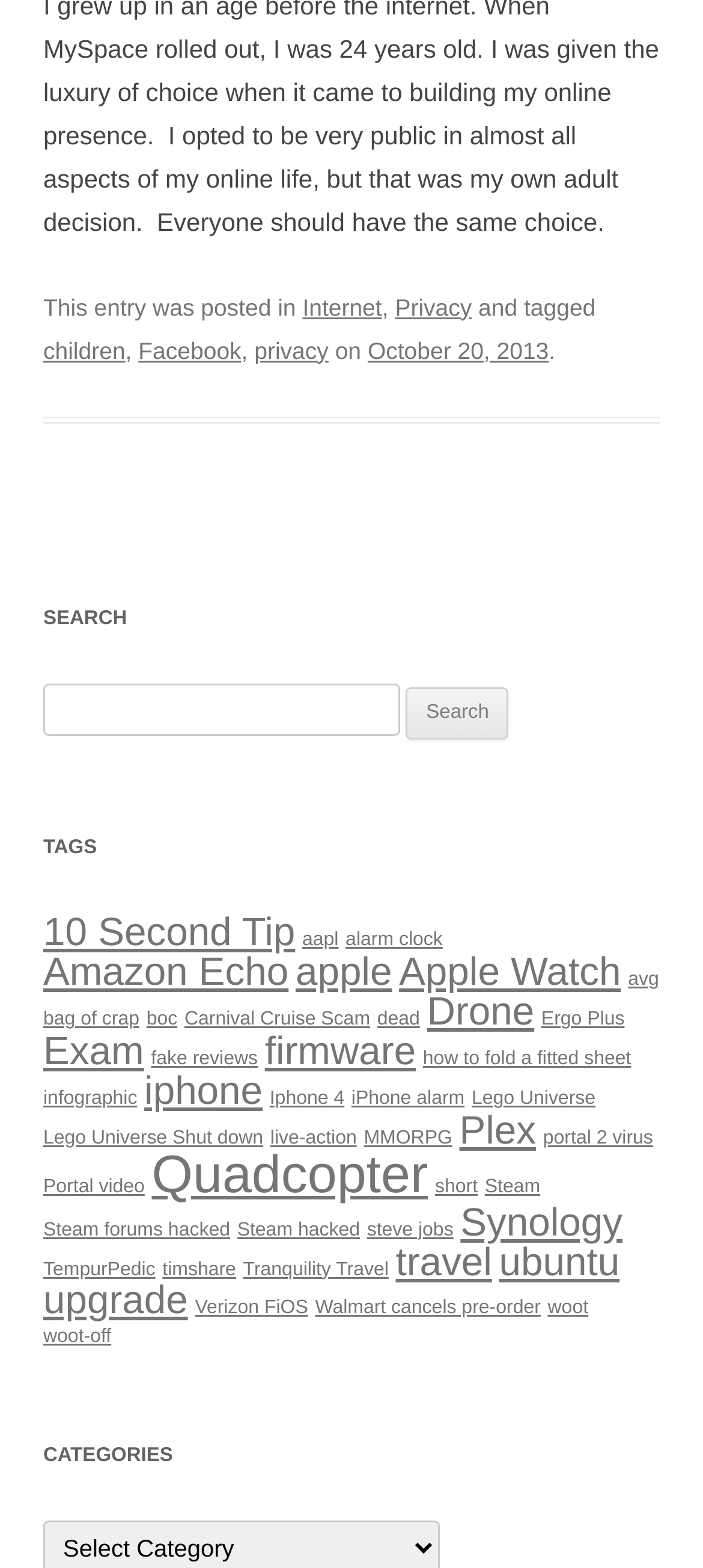Is there a way to filter content by date?
Please utilize the information in the image to give a detailed response to the question.

The webpage has a link 'October 20, 2013' which suggests that the content is organized by date. This implies that users can filter content by date.